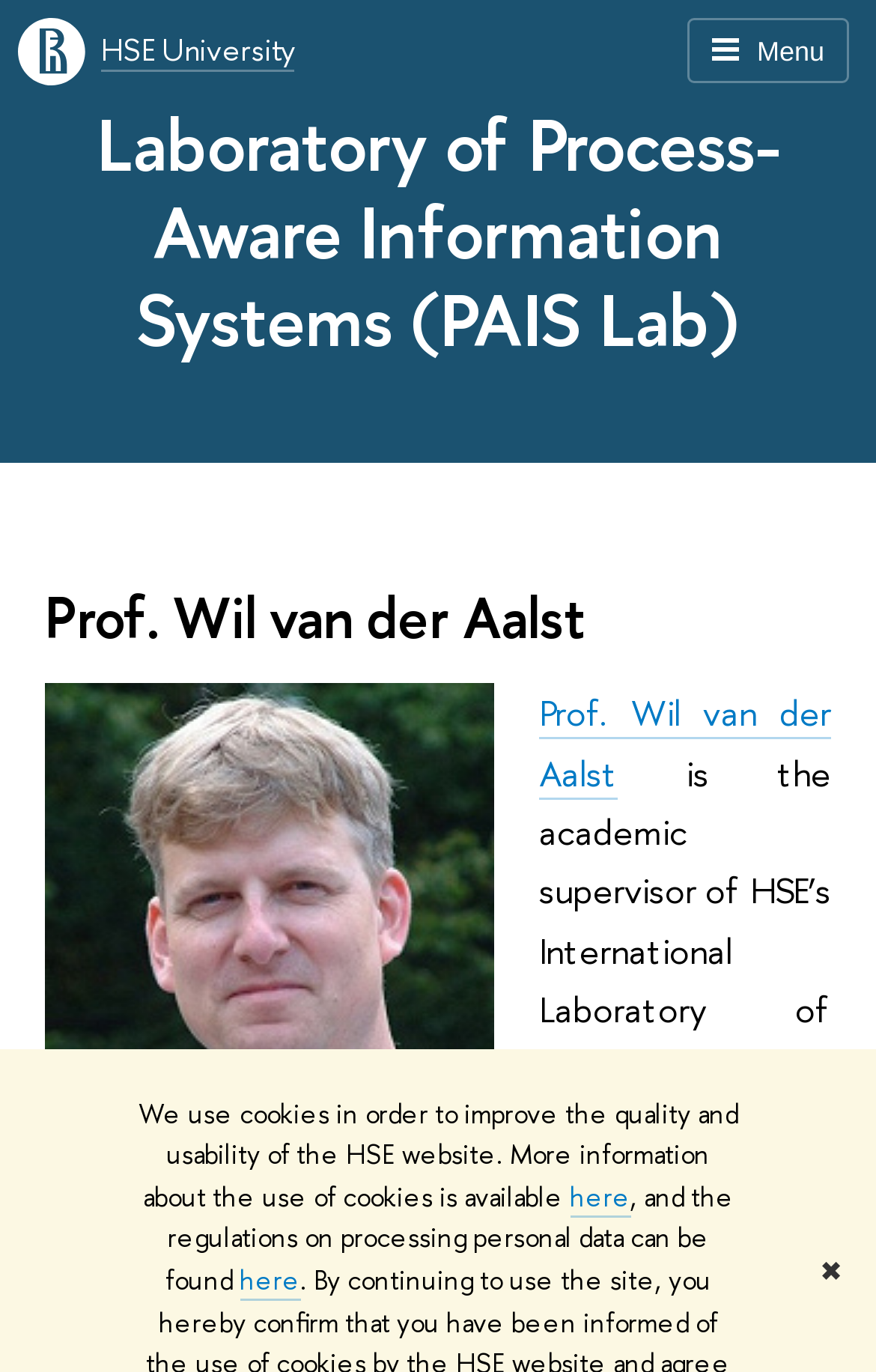Answer the question below with a single word or a brief phrase: 
What is the name of the laboratory?

PAIS Lab